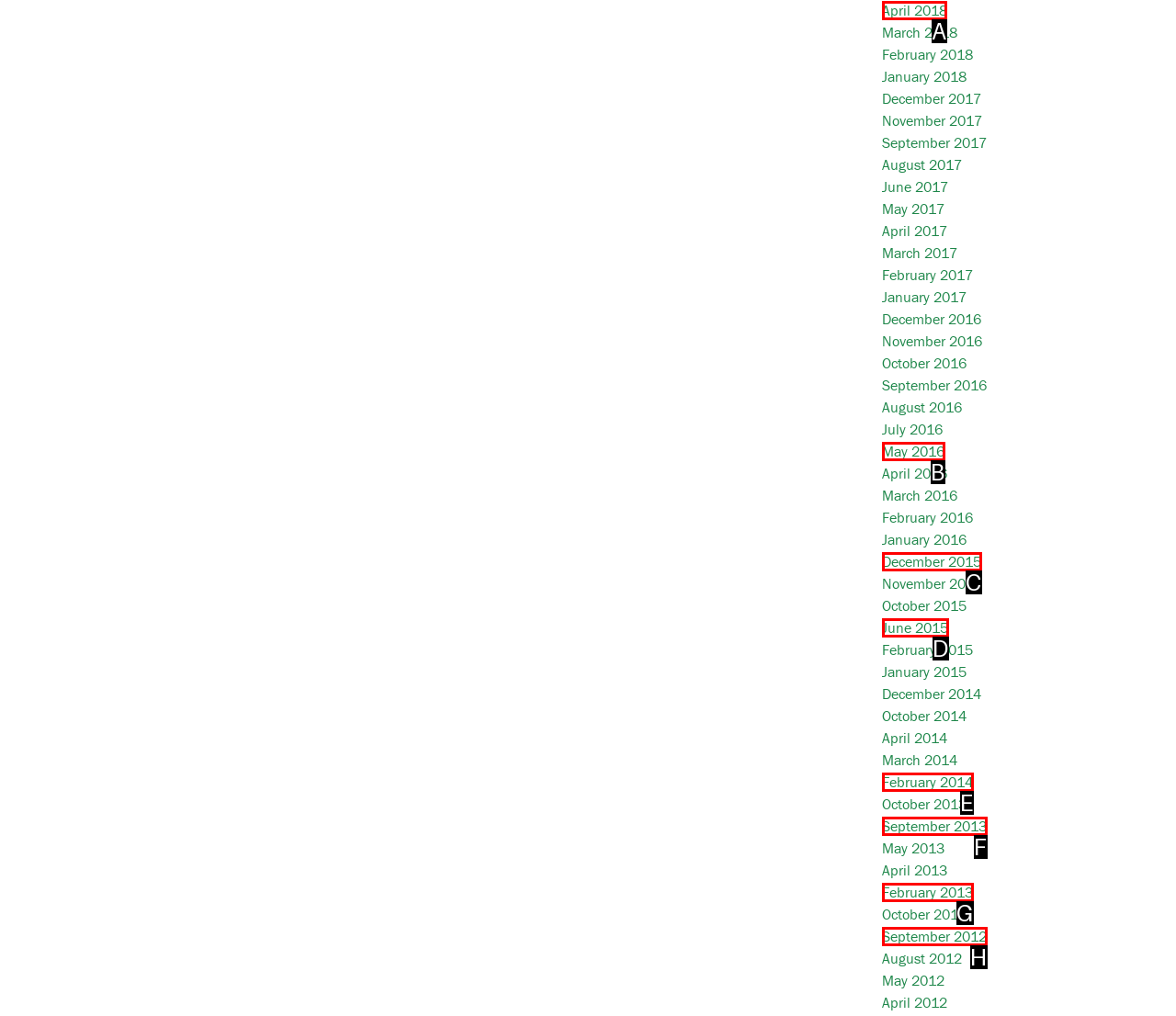From the options shown in the screenshot, tell me which lettered element I need to click to complete the task: View April 2018.

A